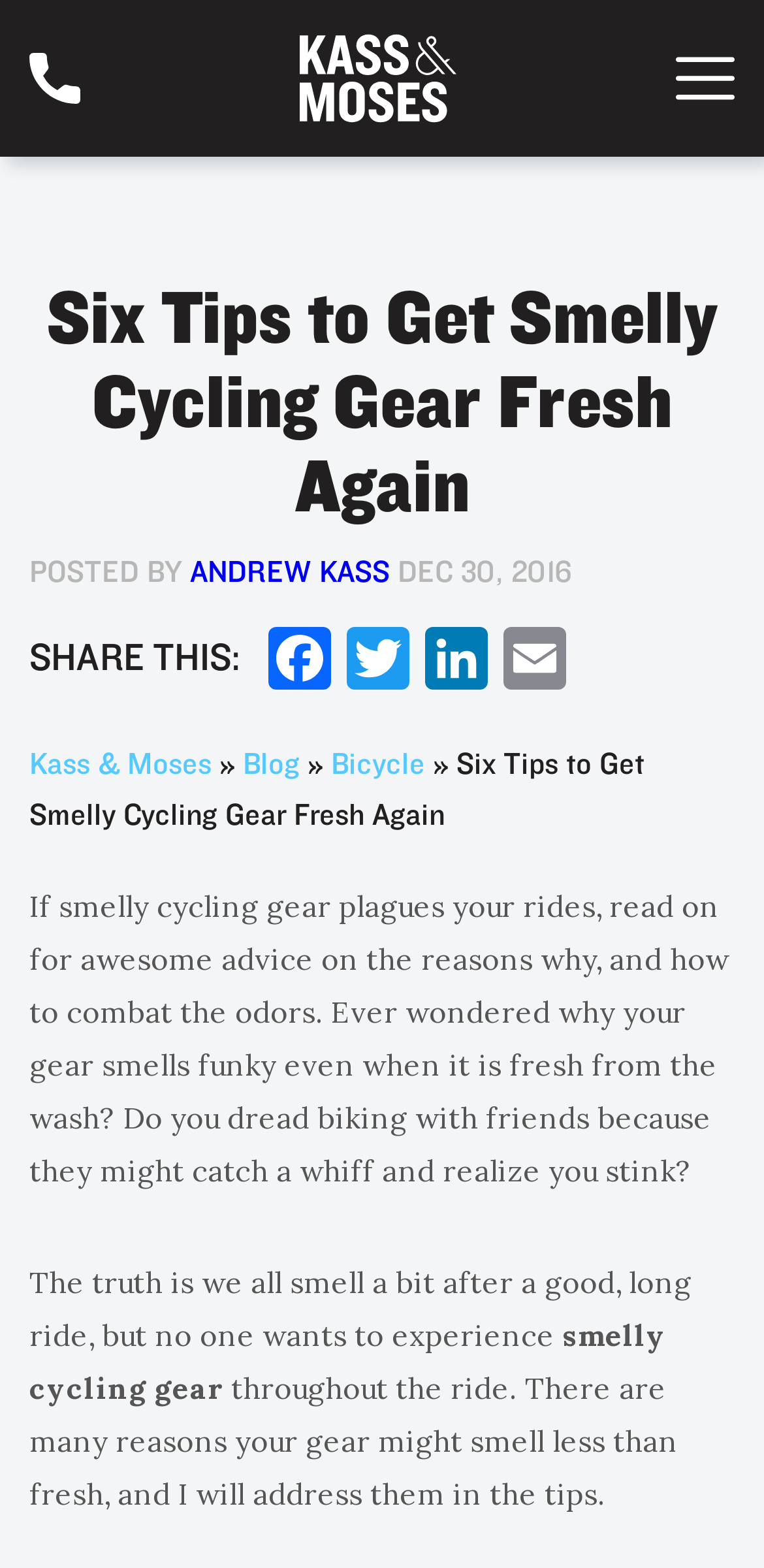Find the bounding box coordinates of the clickable region needed to perform the following instruction: "Visit the Bicycle page". The coordinates should be provided as four float numbers between 0 and 1, i.e., [left, top, right, bottom].

[0.433, 0.474, 0.556, 0.498]